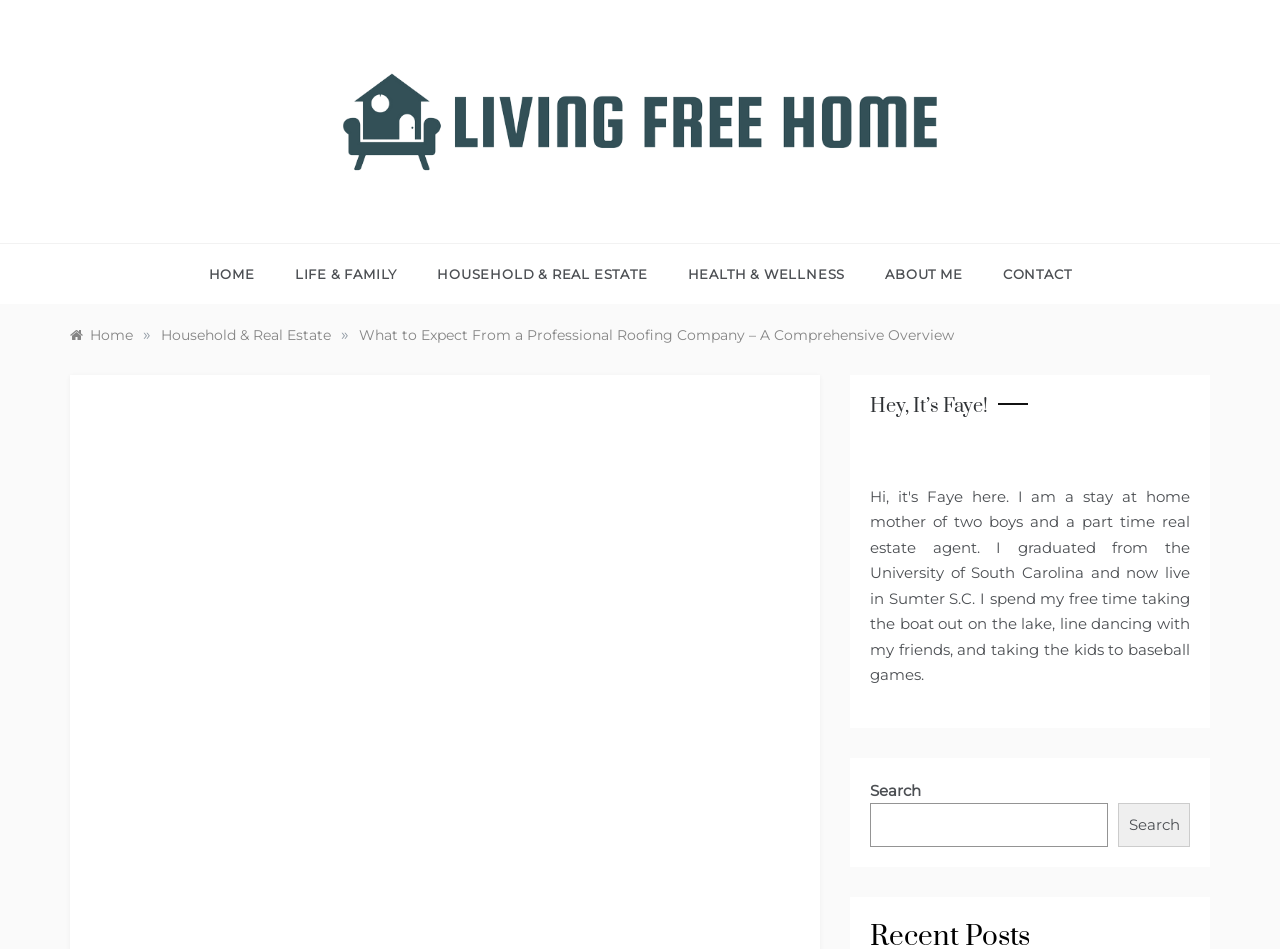What is the main title displayed on this webpage?

LIVING FREE HOME